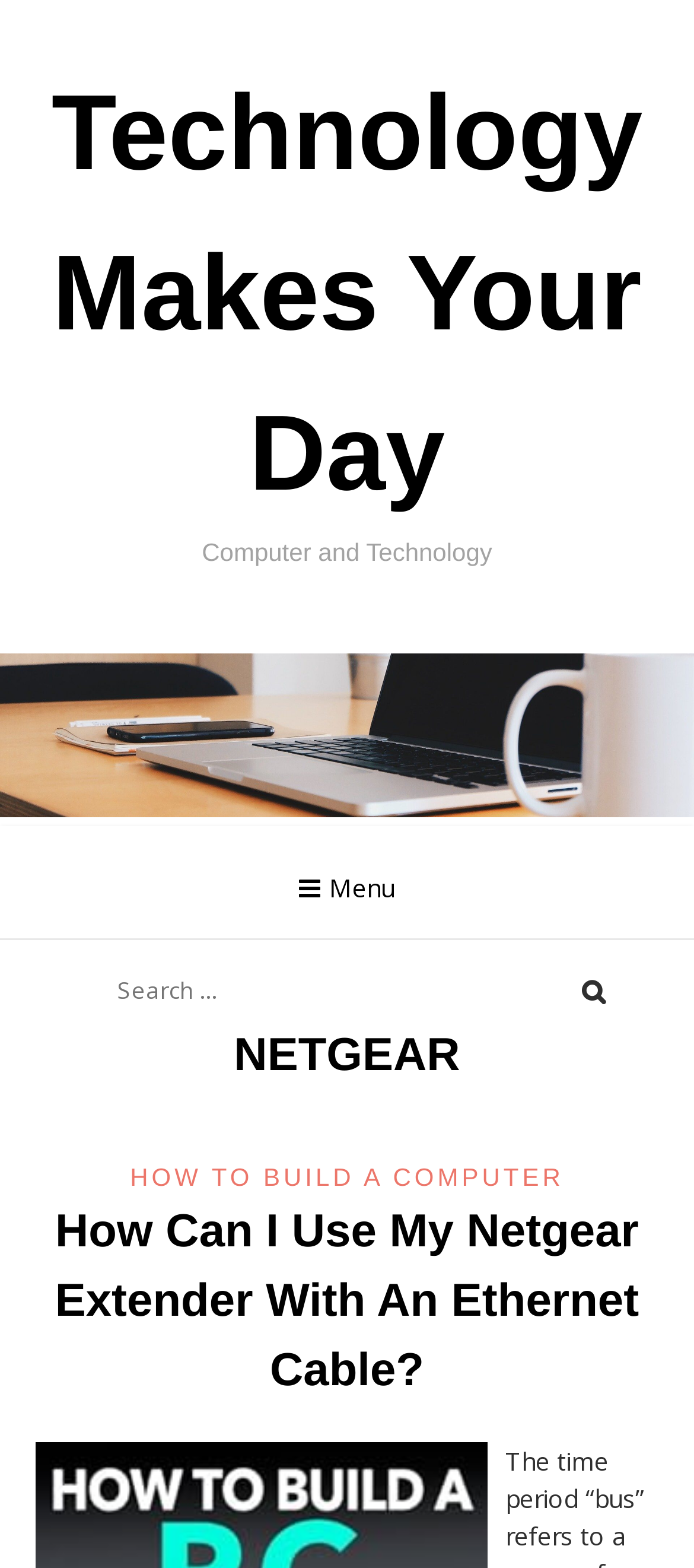Please determine the headline of the webpage and provide its content.

Technology Makes Your Day